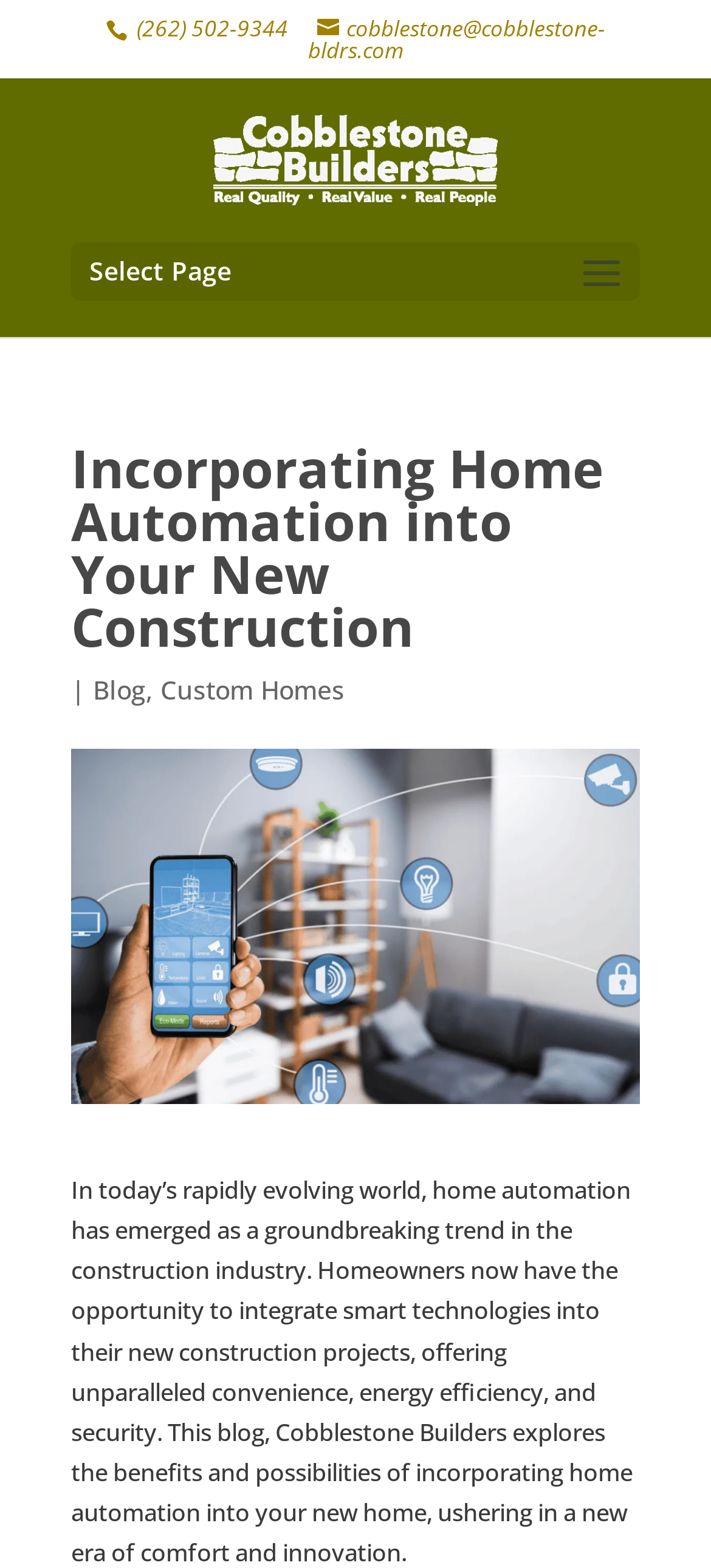What is the topic of the current webpage?
Please provide an in-depth and detailed response to the question.

I found the topic by looking at the image element with the description 'Home automation' located below the main heading.